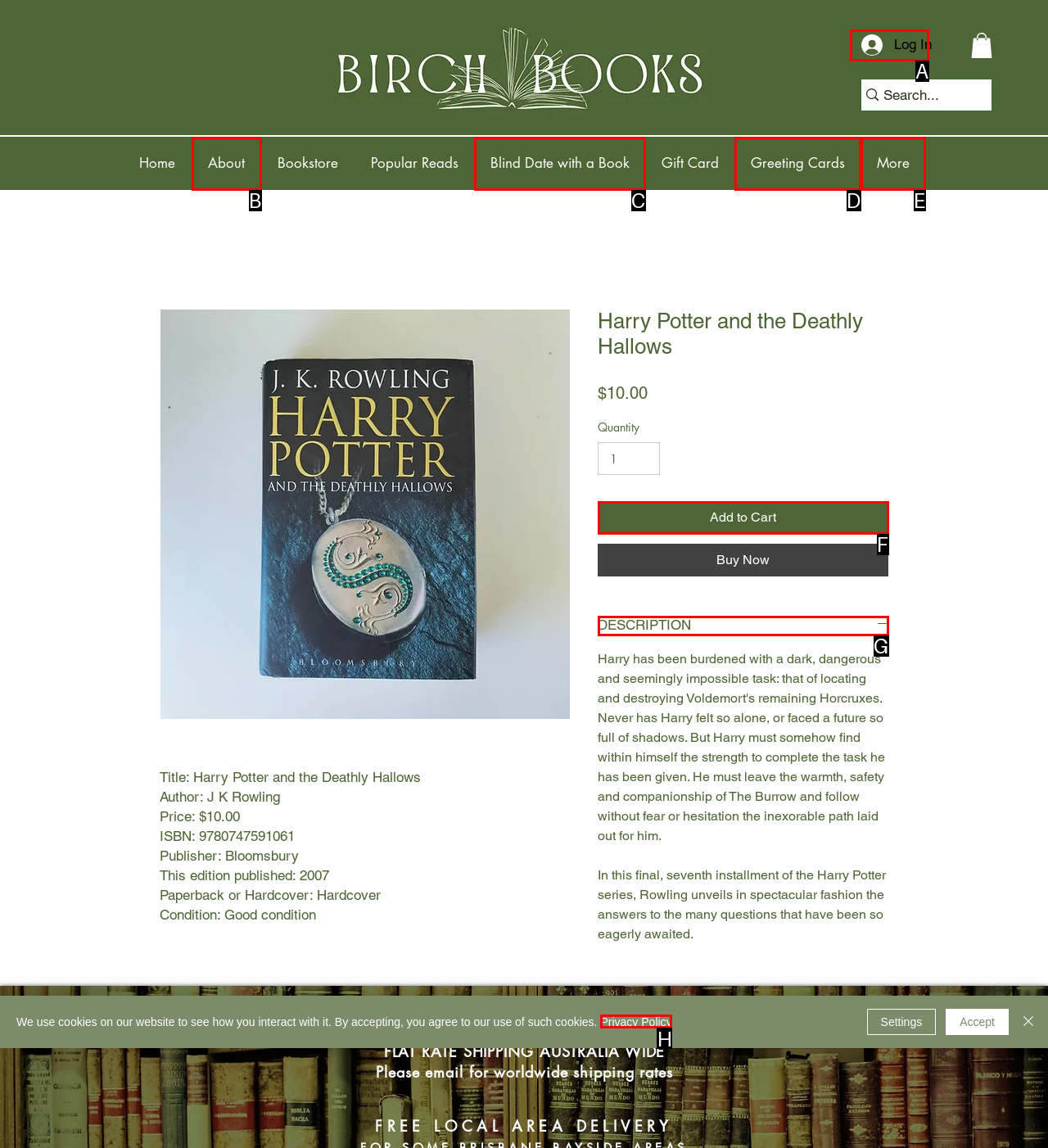Determine which UI element you should click to perform the task: Log in to your account
Provide the letter of the correct option from the given choices directly.

A